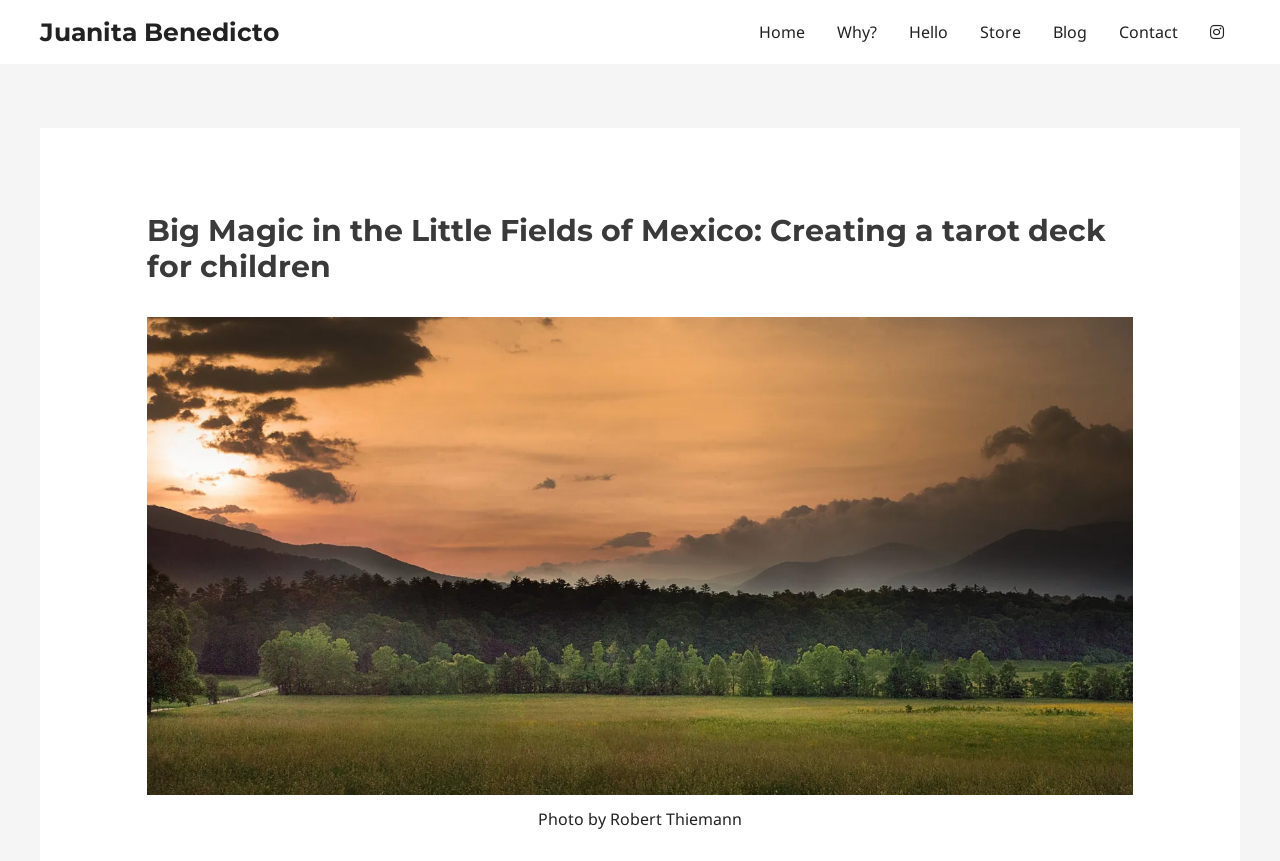How many navigation links are there?
Please elaborate on the answer to the question with detailed information.

The navigation links can be found in the 'Site Navigation' section. There are 7 links in total, which are 'Home', 'Why?', 'Hello', 'Store', 'Blog', 'Contact', and an icon link.